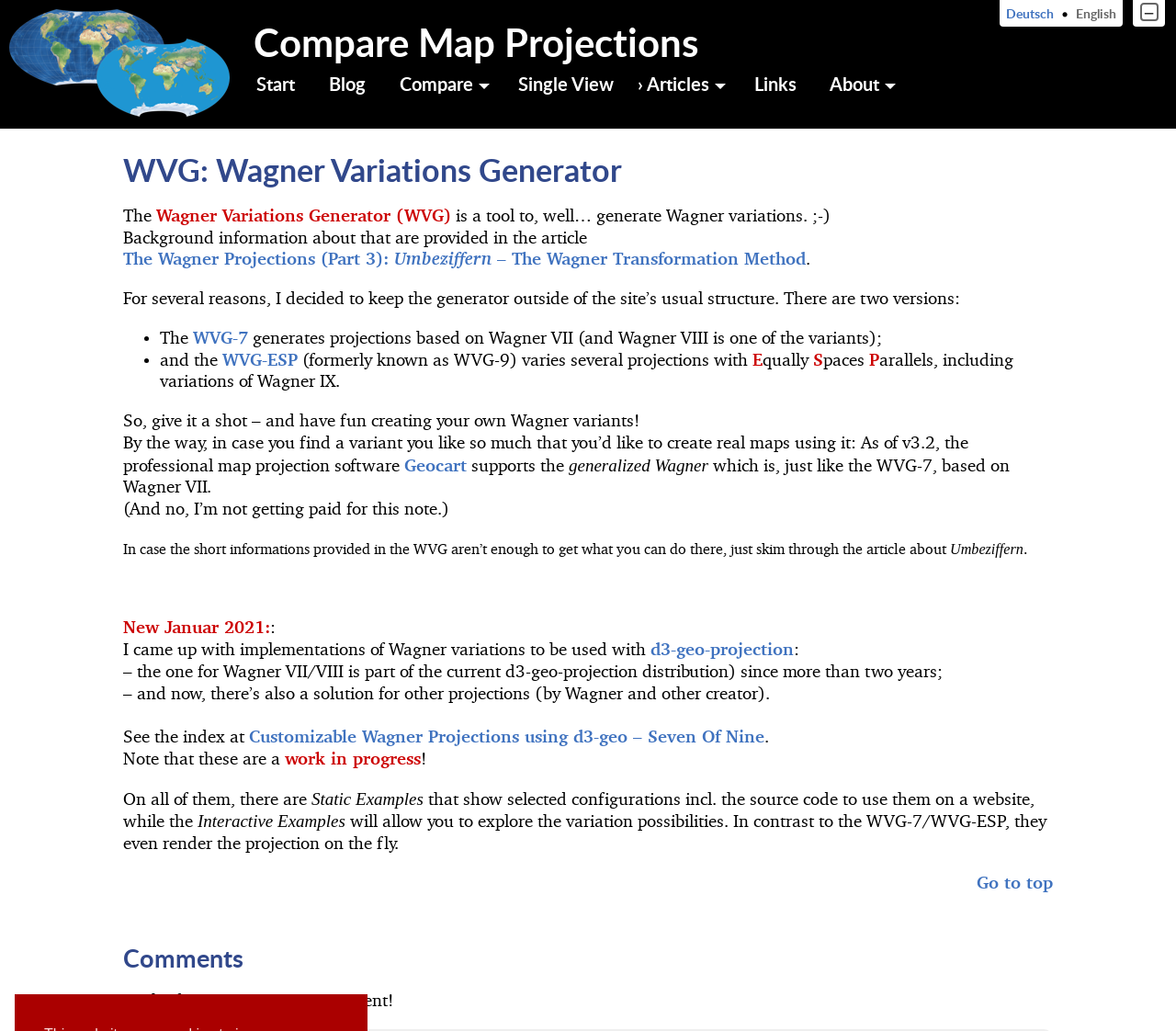Offer a meticulous caption that includes all visible features of the webpage.

This webpage is dedicated to comparing map projections, with a focus on Wagner variations. At the top, there is a heading "Compare Map Projections" with a link to the same title. Below it, there are several links to navigate the website, including "Start", "Blog", "Compare", "Single View", "Articles", "Links", and "About". 

To the top right, there is a language selection option, with "Deutsch" and "English" available. Next to it, there is a toggle menu size button. 

The main content of the webpage is divided into two sections. The first section introduces the Wagner Variations Generator (WVG), a tool to generate Wagner variations. It explains that the generator is separate from the site's usual structure and provides background information about the Wagner projections. There are two versions of the generator: WVG-7, which generates projections based on Wagner VII, and WVG-ESP, which varies several projections with equal paces, including variations of Wagner IX.

The second section provides more information about the Wagner variations, including a note about the professional map projection software Geocart, which supports the generalized Wagner projection. There are also links to articles about Umbeziffern and Customizable Wagner Projections using d3-geo. 

At the bottom of the webpage, there is a section for comments, with an invitation to be the first one to write a comment.